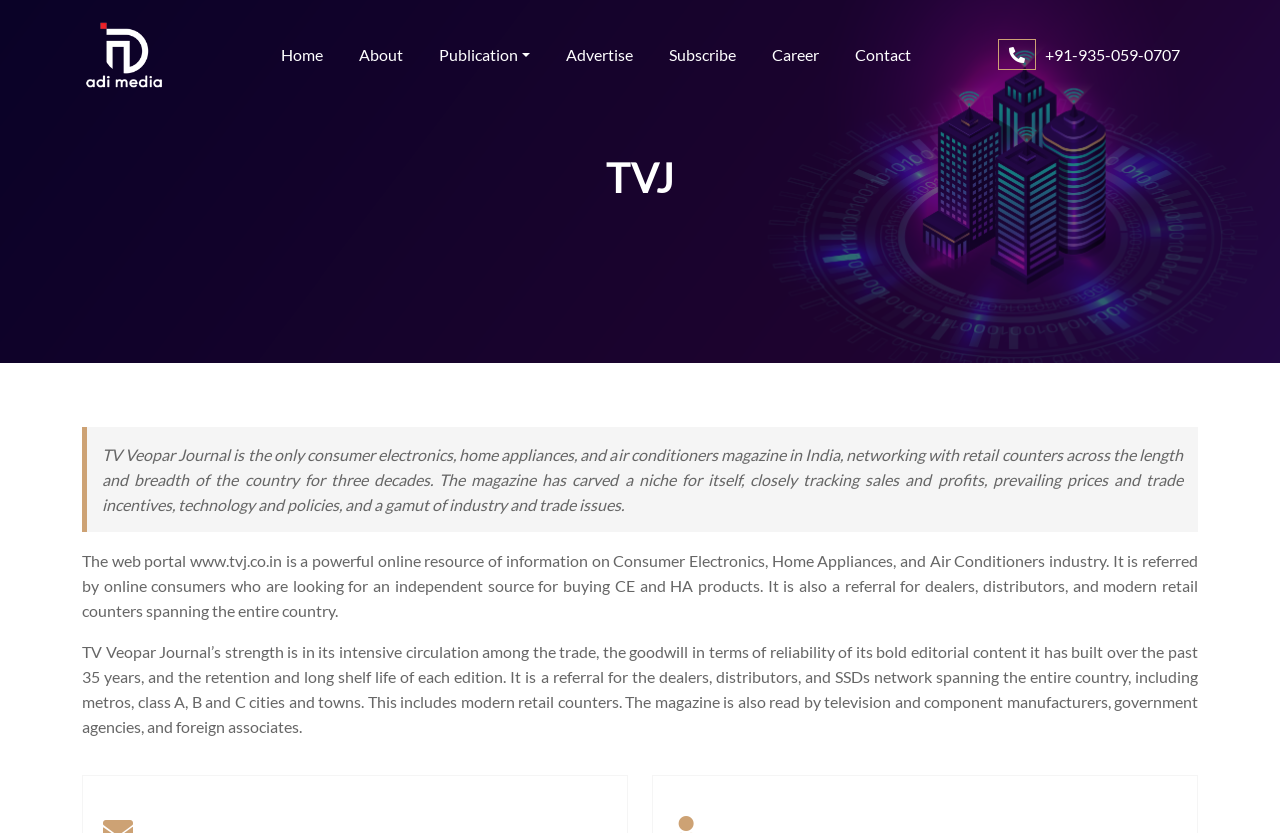What is the target audience of the magazine?
Give a single word or phrase as your answer by examining the image.

Dealers, distributors, and modern retail counters